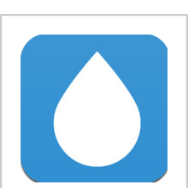Refer to the screenshot and give an in-depth answer to this question: What is the color of the droplet?

The caption explicitly states that the droplet shape at the center of the icon is white, which symbolizes hydration and water intake tracking.